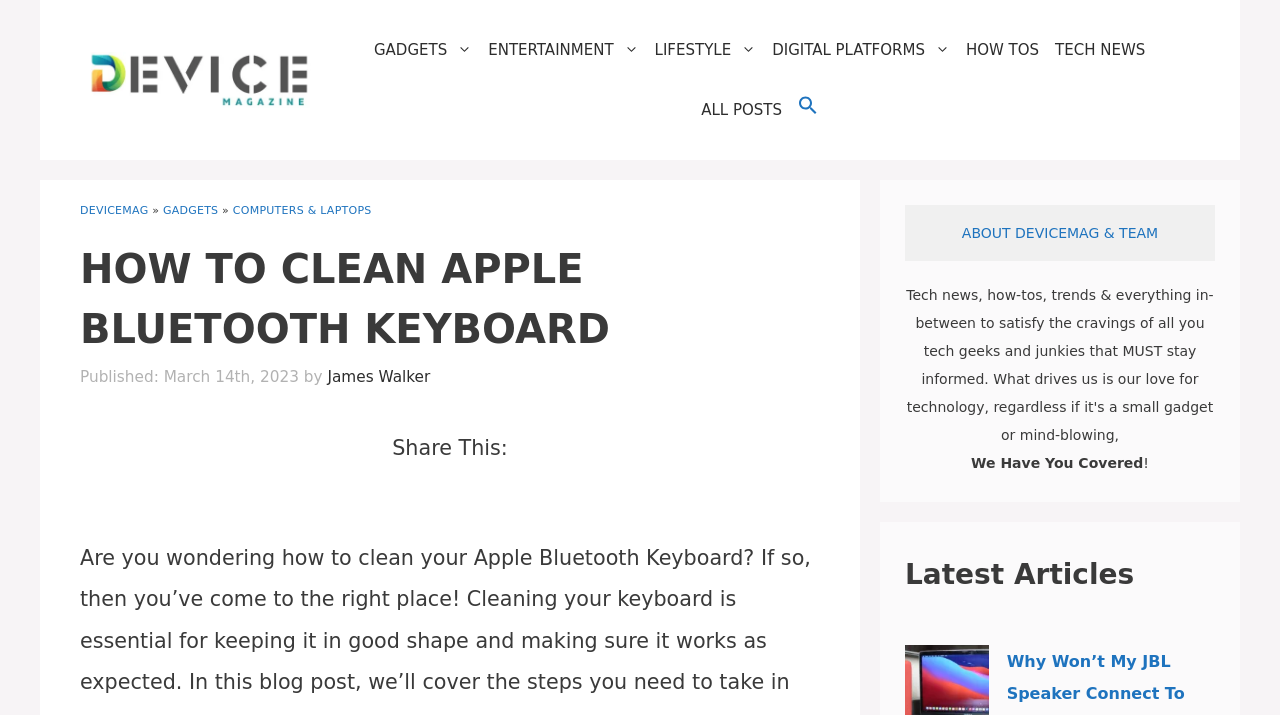What is the category of the article?
Based on the image, answer the question in a detailed manner.

I determined the category of the article by looking at the breadcrumbs navigation section, which shows the path 'DEVICEMAG » GADGETS » COMPUTERS & LAPTOPS'. This indicates that the article belongs to the GADGETS category.